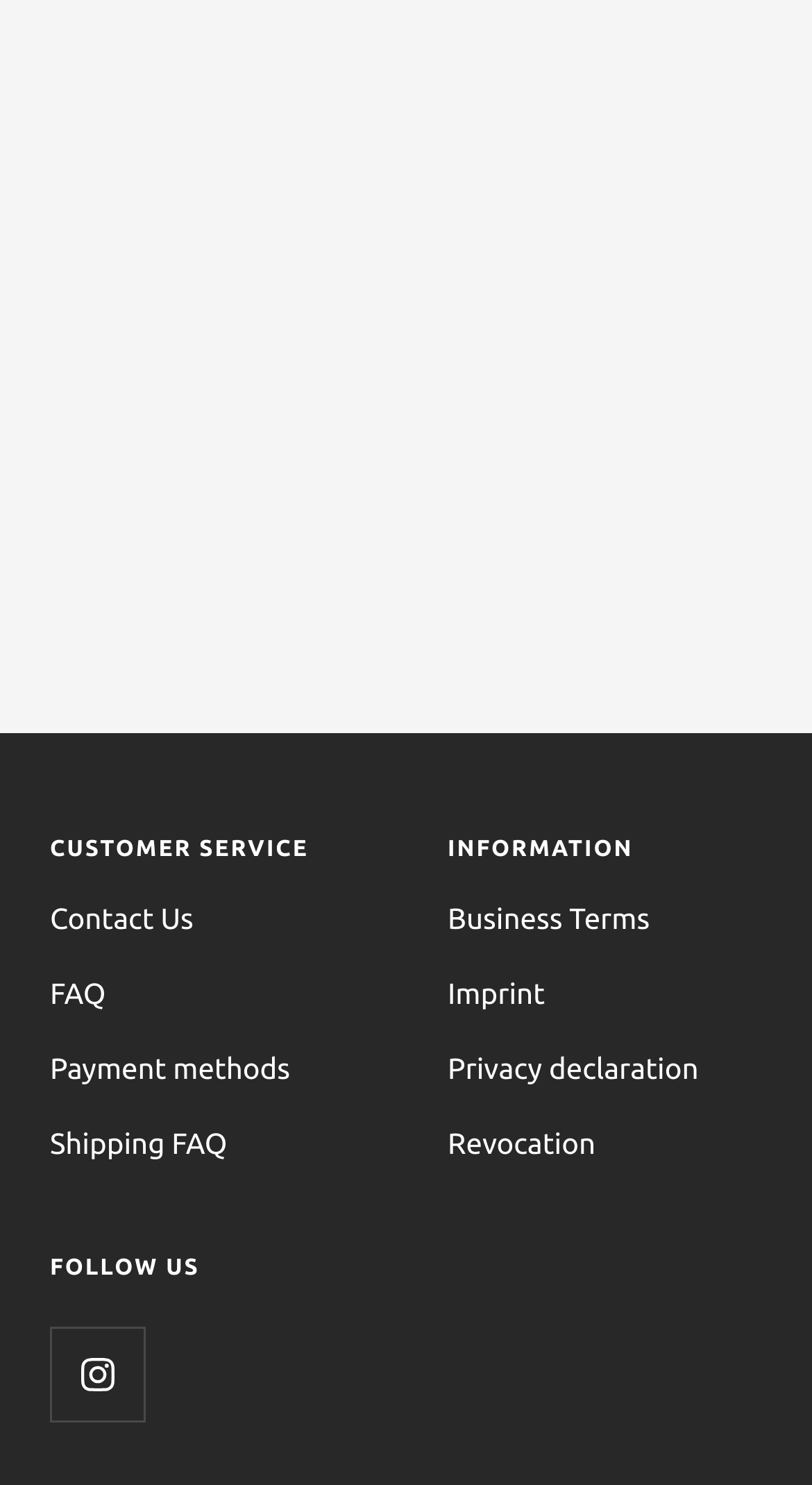What is the benefit of subscribing to the newsletter?
Can you provide a detailed and comprehensive answer to the question?

The heading 'SUBSCRIBE TO OUR NEWSLETTER' and the accompanying text 'Awesome deals, discounts and new product drops. Directly to your inbox.' suggest that subscribing to the newsletter will provide users with access to exclusive deals, discounts, and product updates.